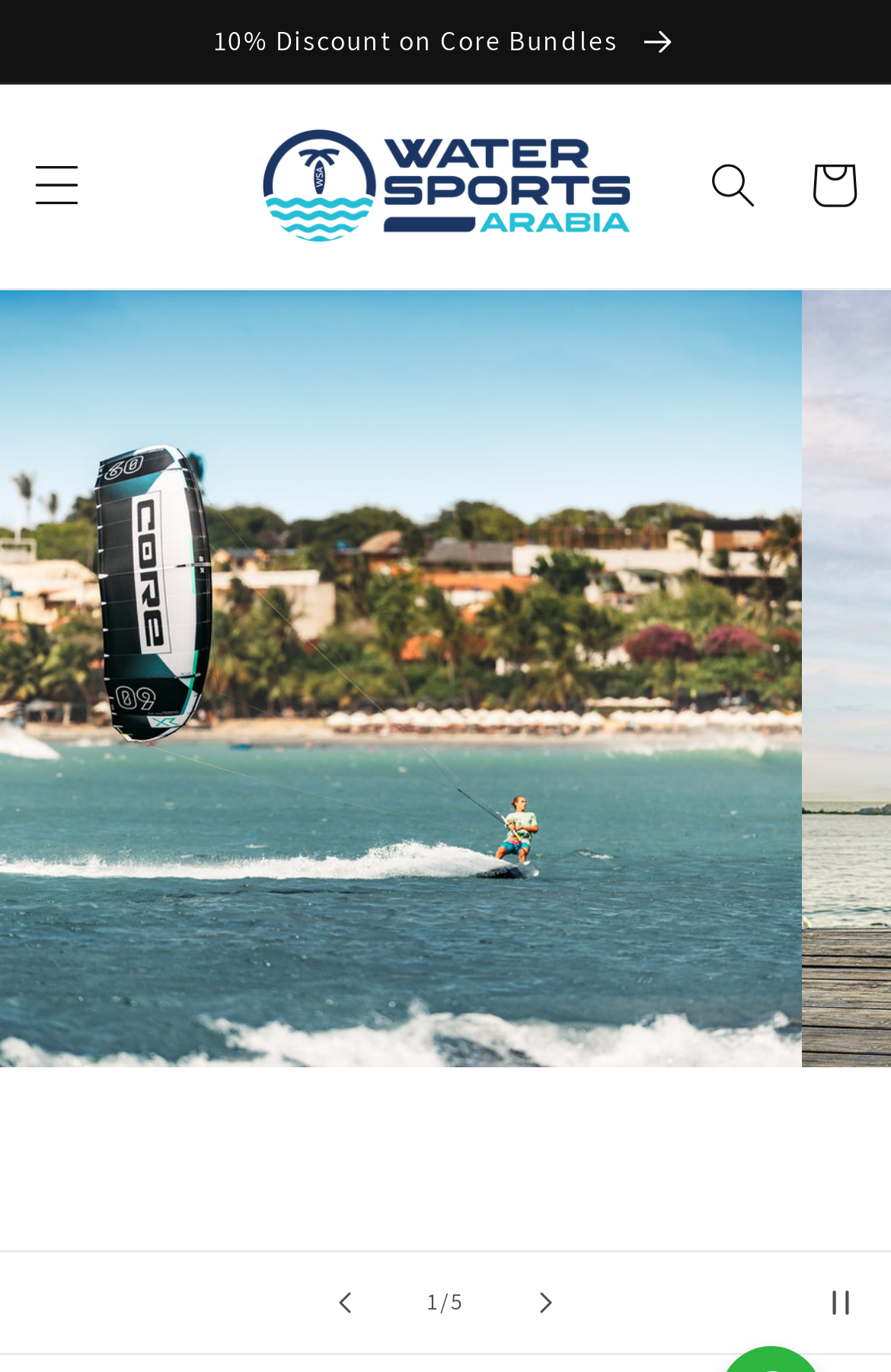Find the coordinates for the bounding box of the element with this description: "aria-label="Menu"".

[0.008, 0.099, 0.121, 0.172]